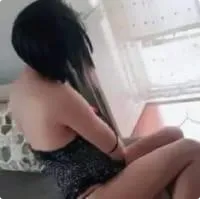Paint a vivid picture with your words by describing the image in detail.

The image features a person with short black hair seated on a couch, positioned beside a window with natural light filtering through sheer curtains. They are wearing a dark-colored outfit and appear to be gazing out, possibly lost in thought. The ambiance suggests a private and introspective moment, enhanced by the soft lighting and the cozy setting. The focus on the figure adds a sense of intrigue, inviting viewers to interpret the scene and the emotions it may evoke.